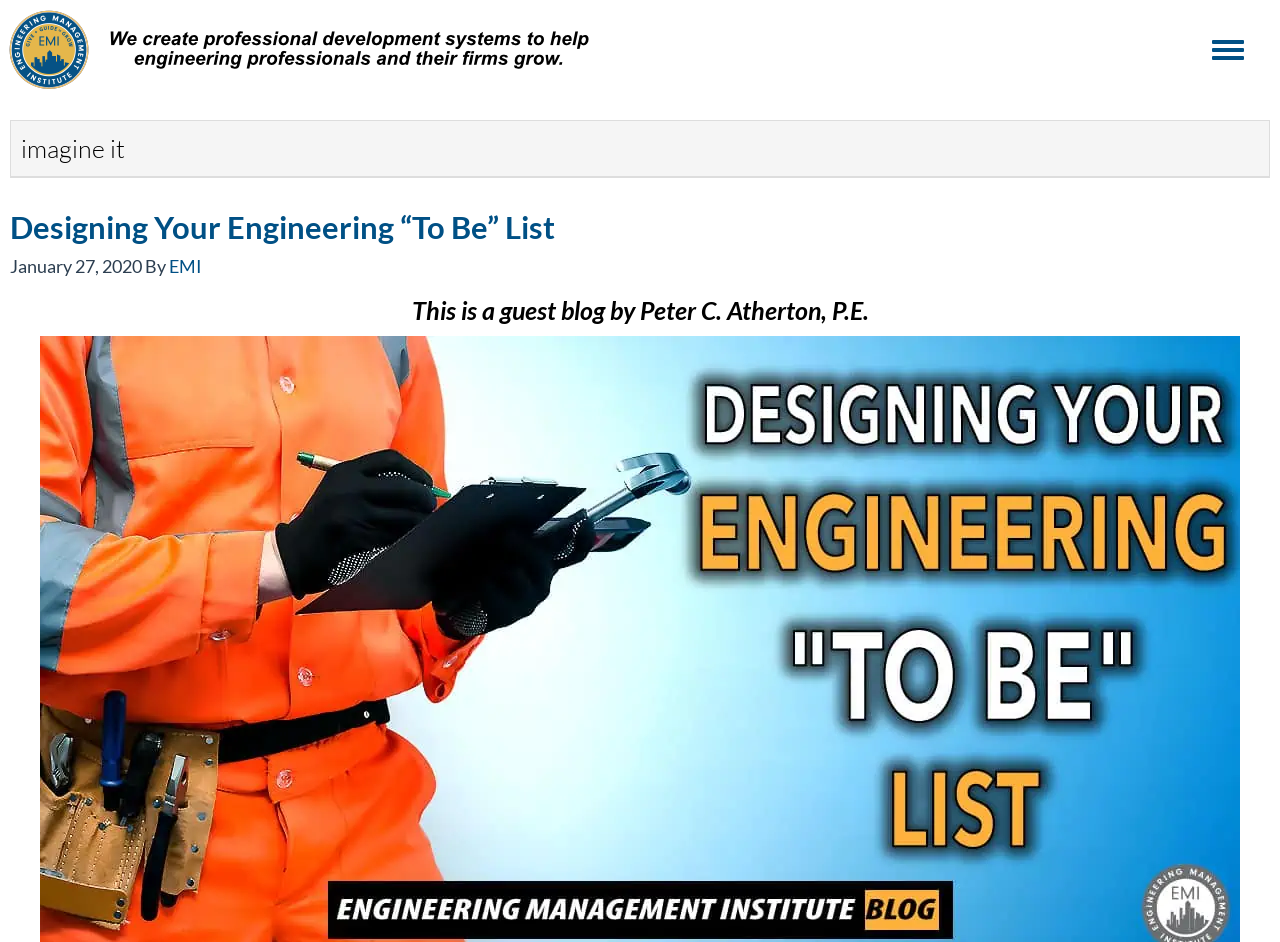Please answer the following question using a single word or phrase: 
What is the title of the first article?

Designing Your Engineering “To Be” List